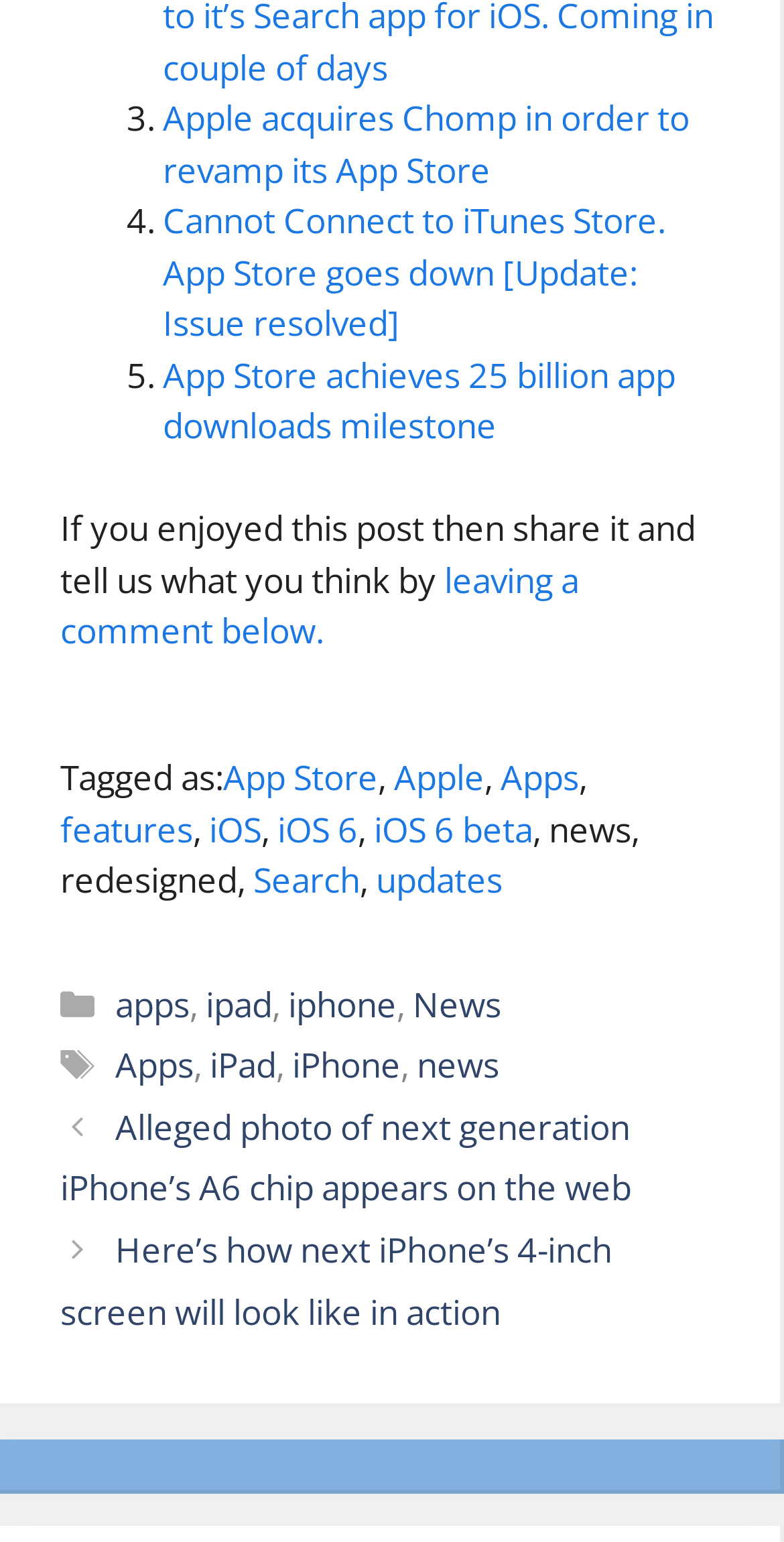Determine the bounding box coordinates for the clickable element required to fulfill the instruction: "Leave a comment below". Provide the coordinates as four float numbers between 0 and 1, i.e., [left, top, right, bottom].

[0.077, 0.361, 0.738, 0.424]